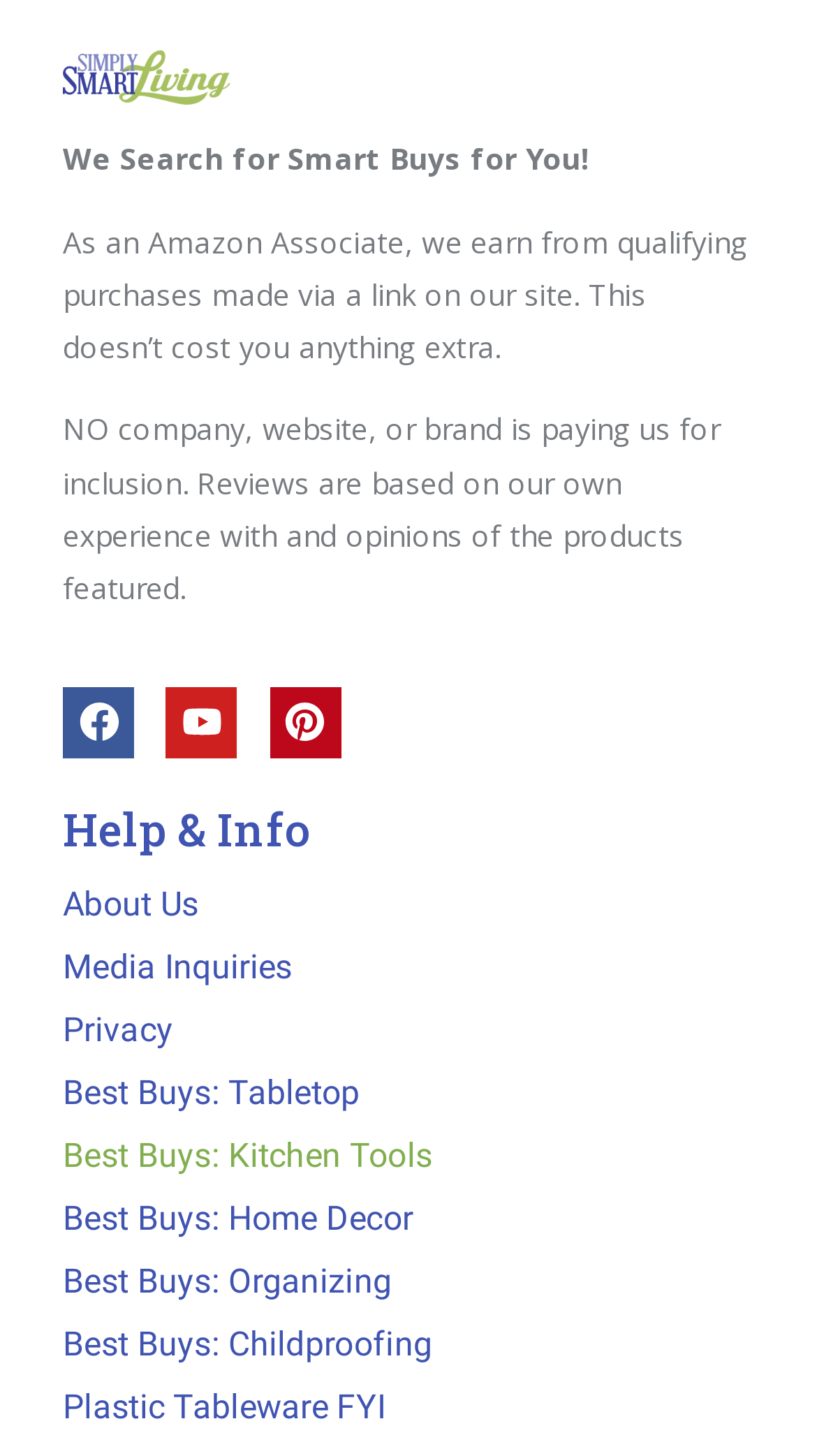Locate the bounding box coordinates of the element that should be clicked to execute the following instruction: "Explore the Best Buys in Home Decor".

[0.077, 0.816, 0.769, 0.86]